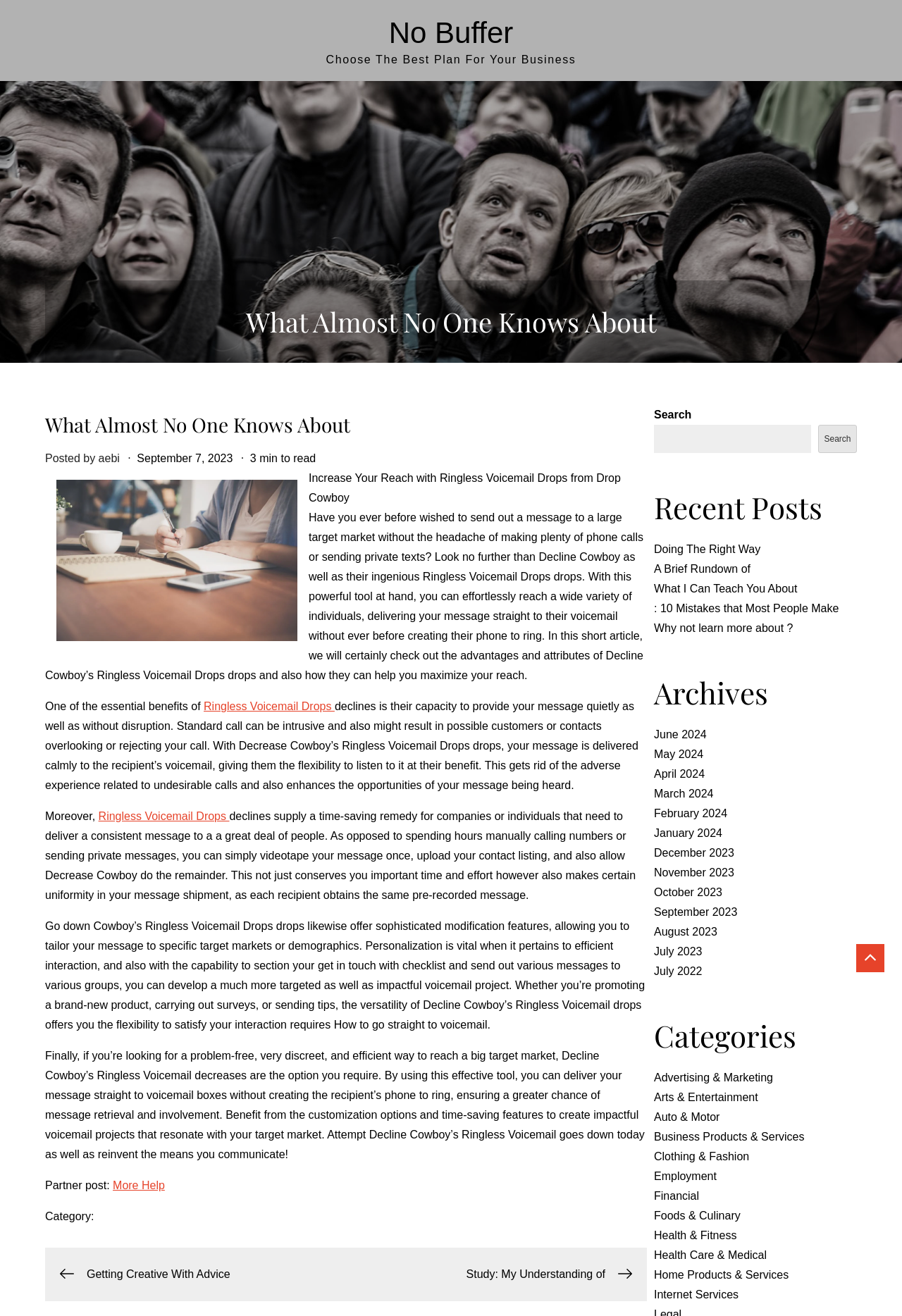How many links are in the 'Recent Posts' section?
Respond to the question with a well-detailed and thorough answer.

I counted the number of link elements within the 'Recent Posts' section, which is headed by the element with the text 'Recent Posts'. There are 5 links in this section.